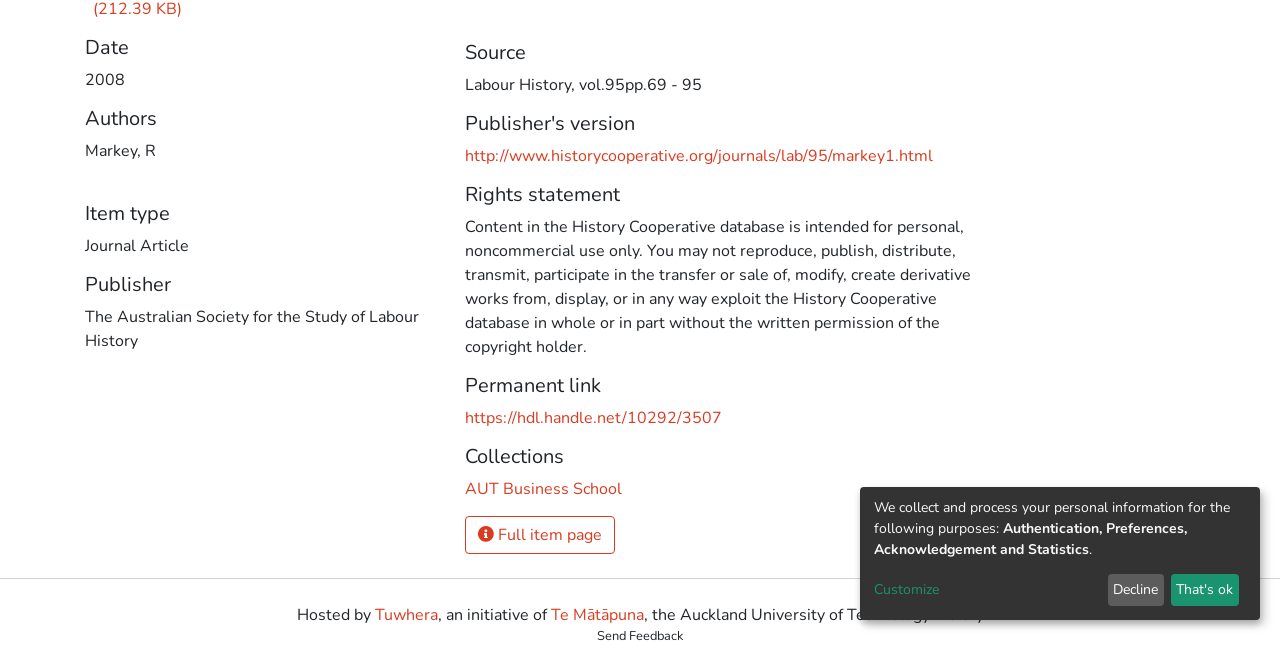Locate the UI element described as follows: "title="Google Plus"". Return the bounding box coordinates as four float numbers between 0 and 1 in the order [left, top, right, bottom].

None